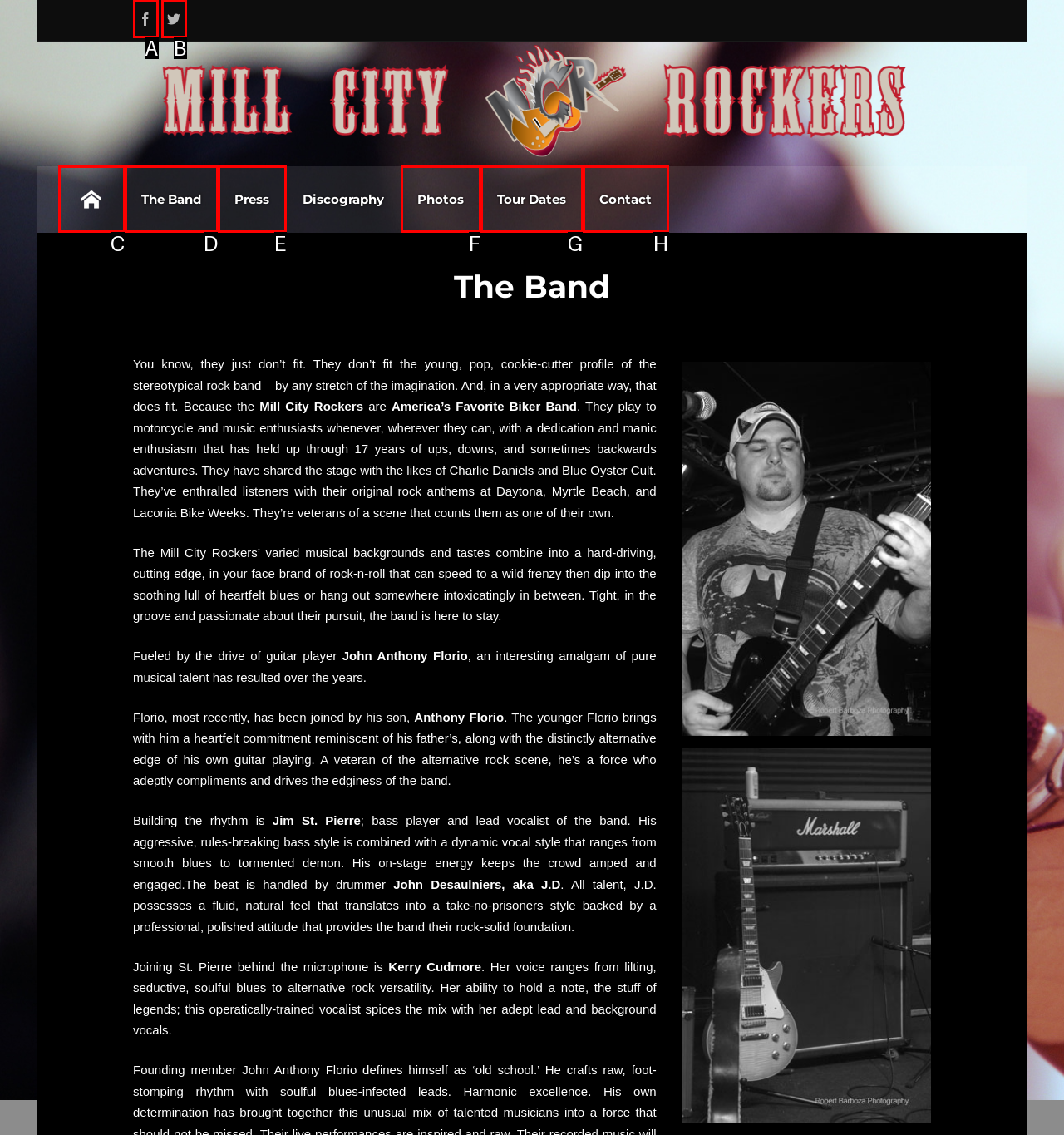Tell me which one HTML element best matches the description: Tour Dates Answer with the option's letter from the given choices directly.

G